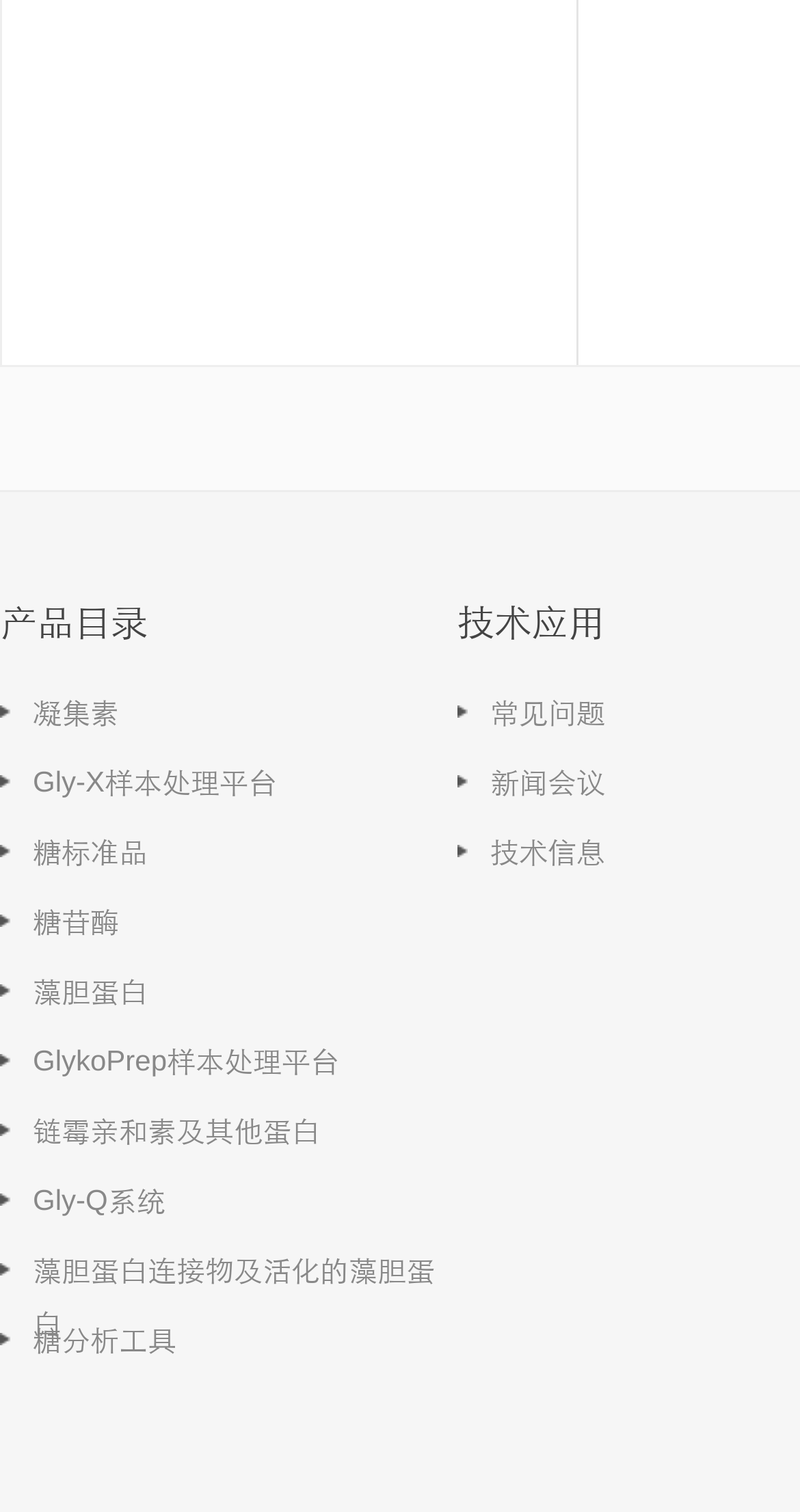Identify the bounding box coordinates of the section to be clicked to complete the task described by the following instruction: "explore 糖标准品". The coordinates should be four float numbers between 0 and 1, formatted as [left, top, right, bottom].

[0.0, 0.54, 0.572, 0.586]